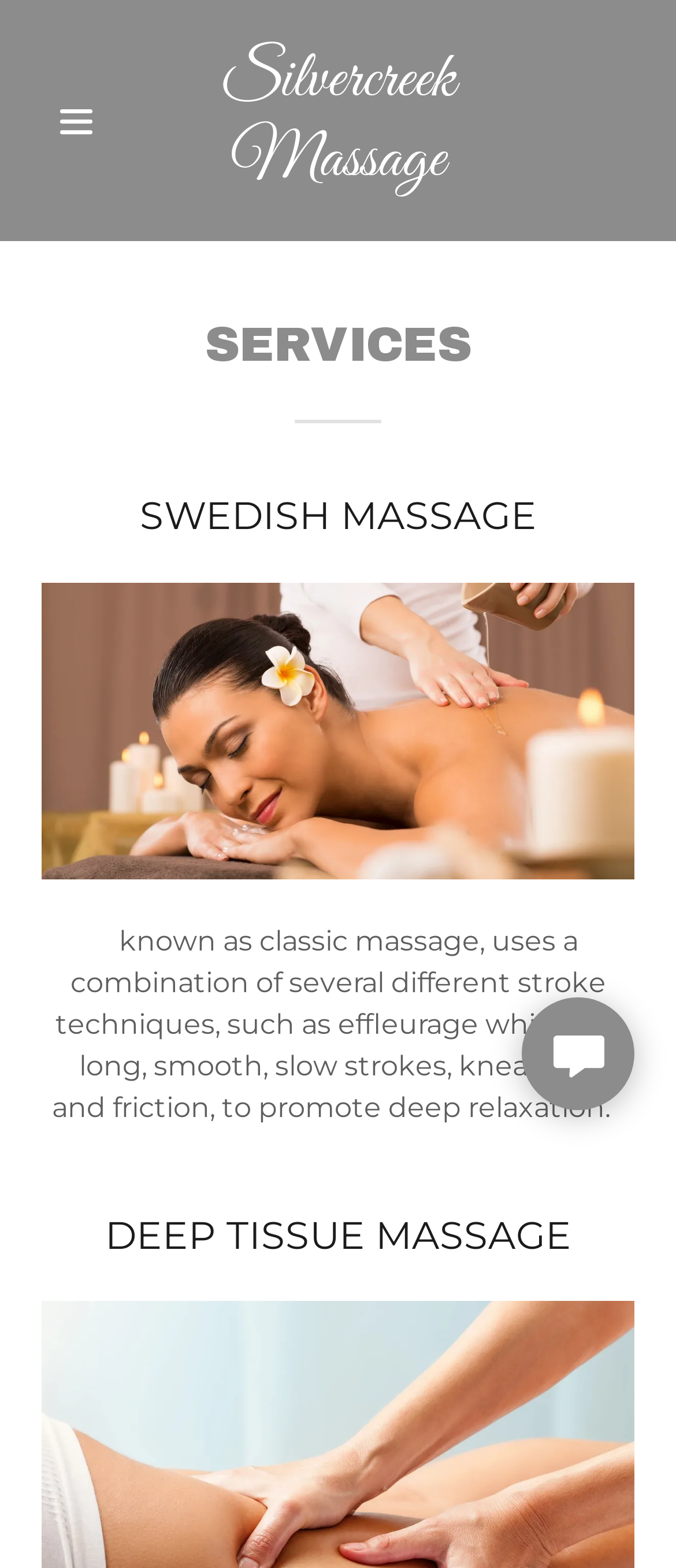Present a detailed account of what is displayed on the webpage.

The webpage is about Airdrie Massage Therapy, specifically Silvercreek Massage. At the top, there is a main section that spans the entire width of the page. Within this section, there is a hamburger site navigation icon button located at the top left, accompanied by an image. To the right of the button, there is a link to Silvercreek Massage, which is also a heading.

Below the main section, there is a heading that reads "SERVICES", which is centered at the top of the page. Underneath, there are two sections, one for "SWEDISH MASSAGE" and another for "DEEP TISSUE MASSAGE". The "SWEDISH MASSAGE" section contains an image on the left and a paragraph of text that describes the massage technique, including the use of effleurage, kneading, and friction to promote deep relaxation. The "DEEP TISSUE MASSAGE" section has an image located at the bottom right.

There are a total of three images on the page, one for the hamburger icon, one for the Swedish massage, and one for the deep tissue massage. The layout is organized, with clear headings and concise text that describes the different massage services offered by Silvercreek Massage.